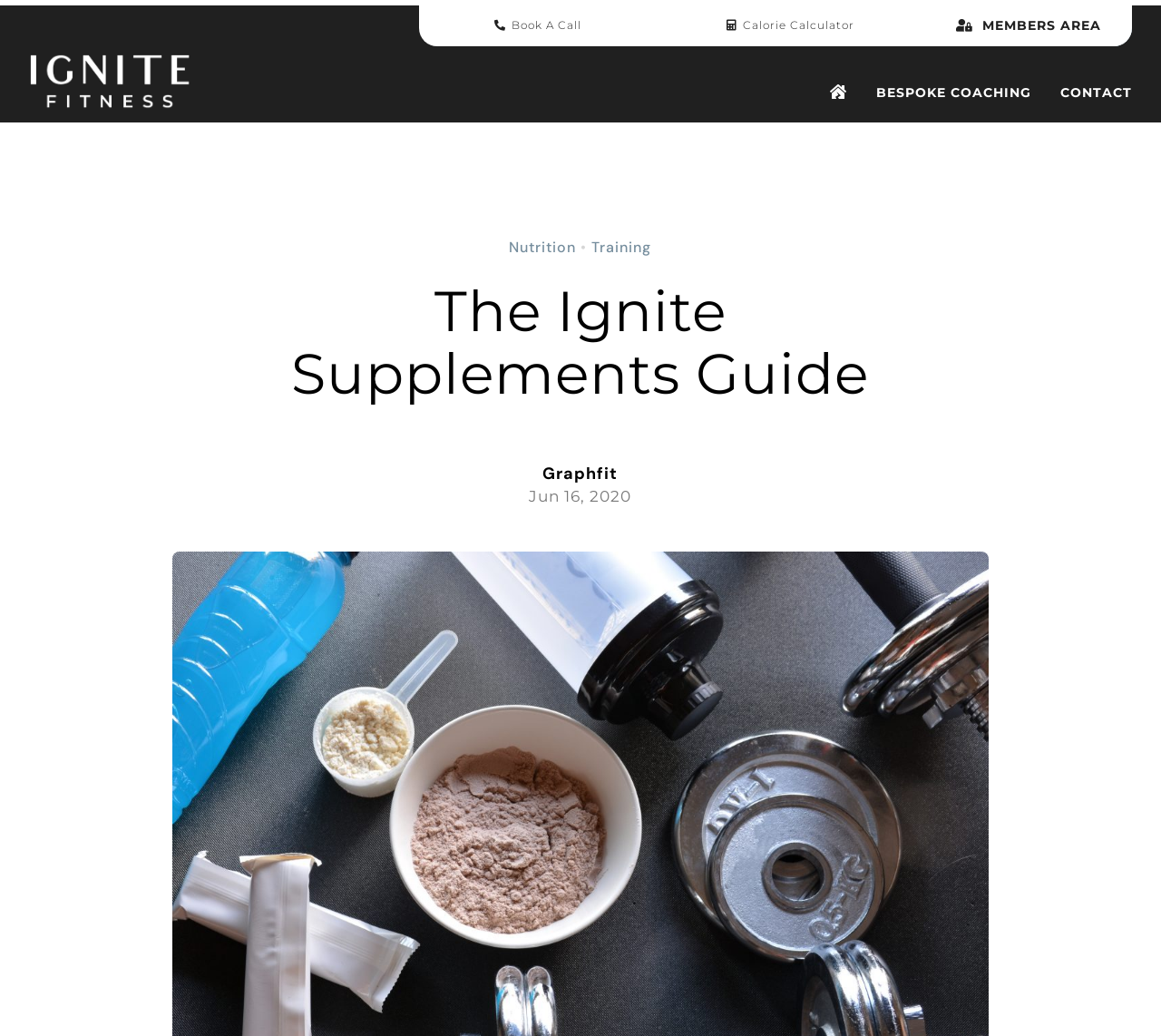From the screenshot, find the bounding box of the UI element matching this description: "MEMBERS AREA". Supply the bounding box coordinates in the form [left, top, right, bottom], each a float between 0 and 1.

[0.796, 0.005, 0.975, 0.045]